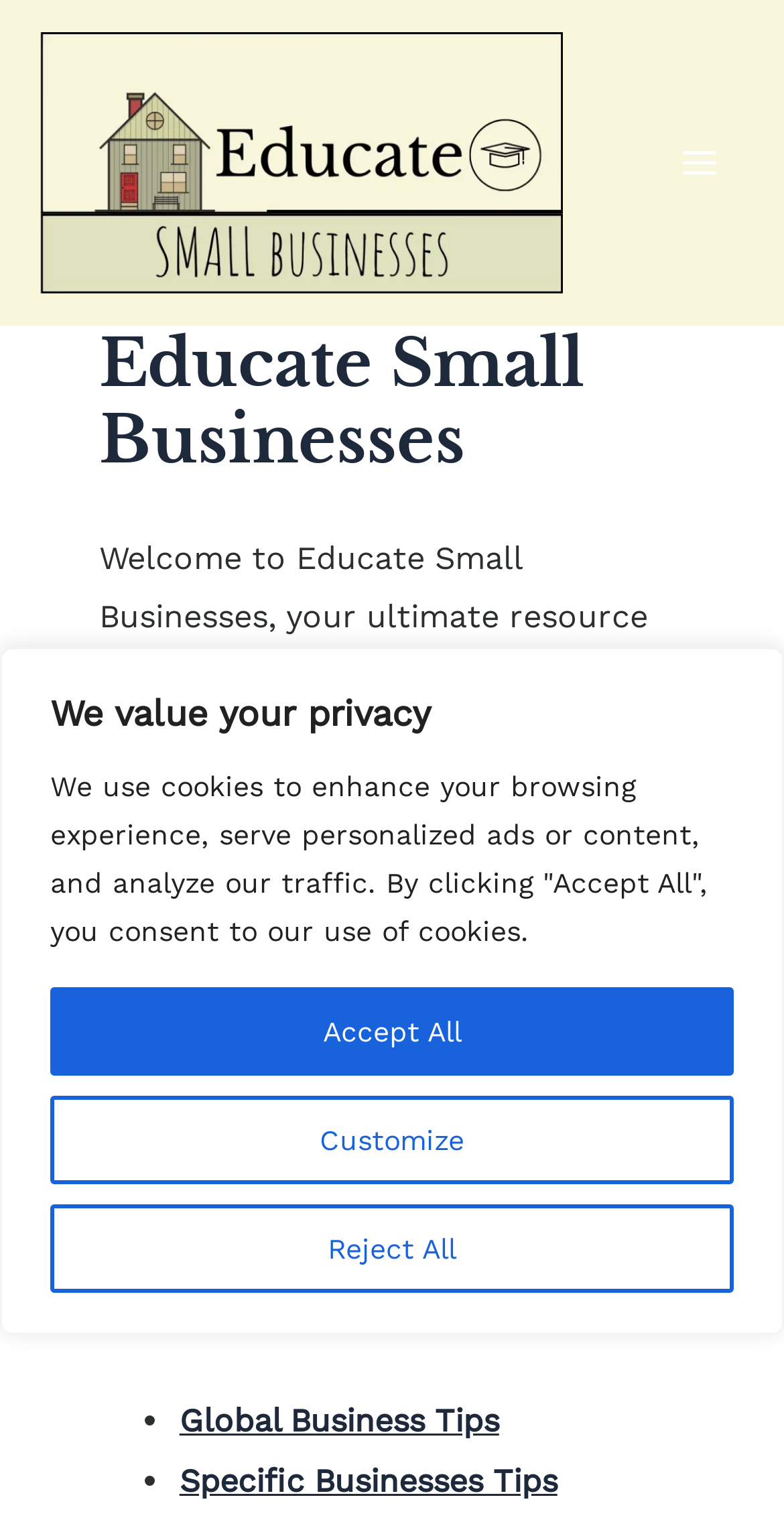Please find and give the text of the main heading on the webpage.

Educate Small Businesses